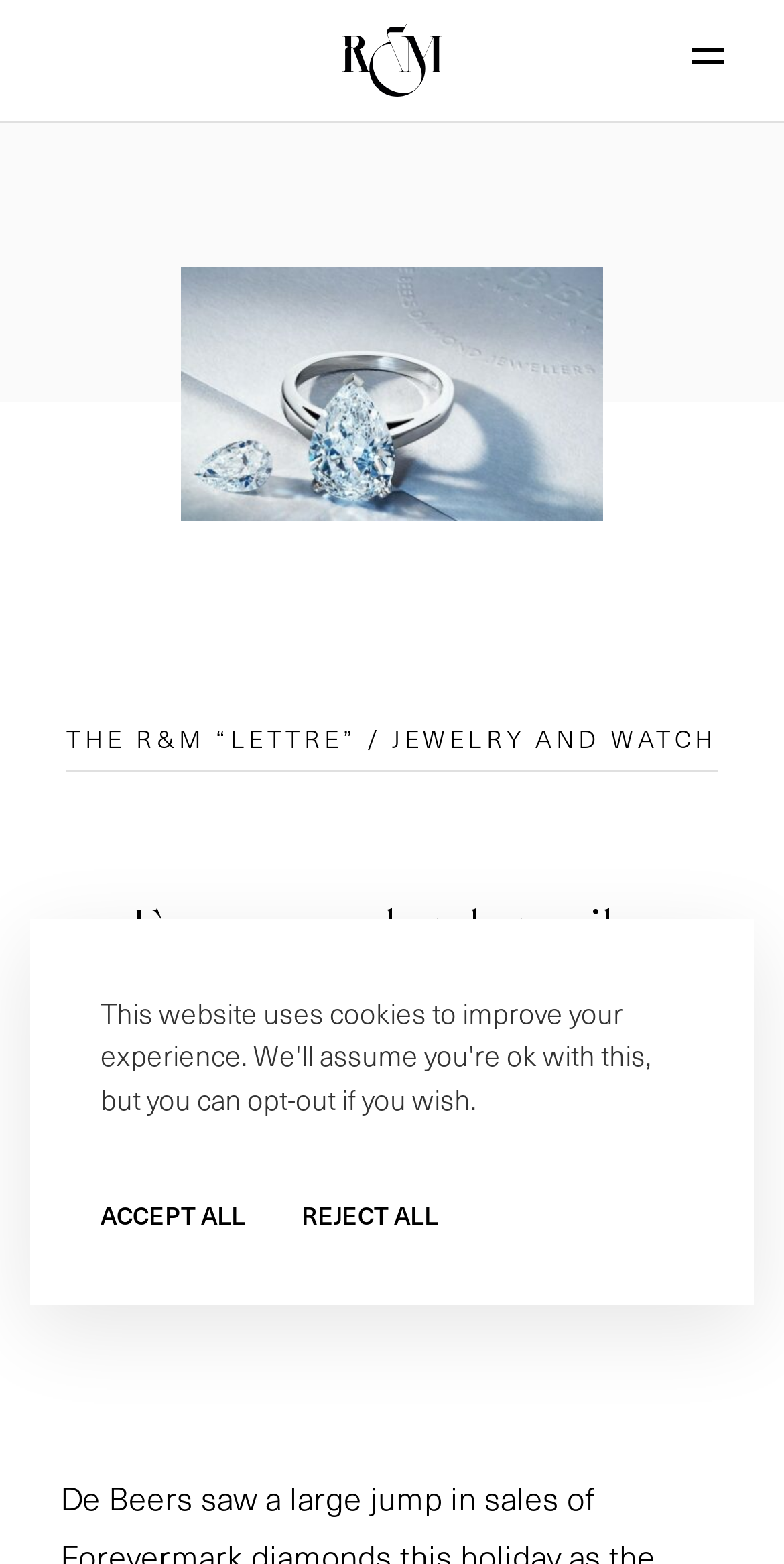Please extract the primary headline from the webpage.

Forevermark sales spike during Holiday season